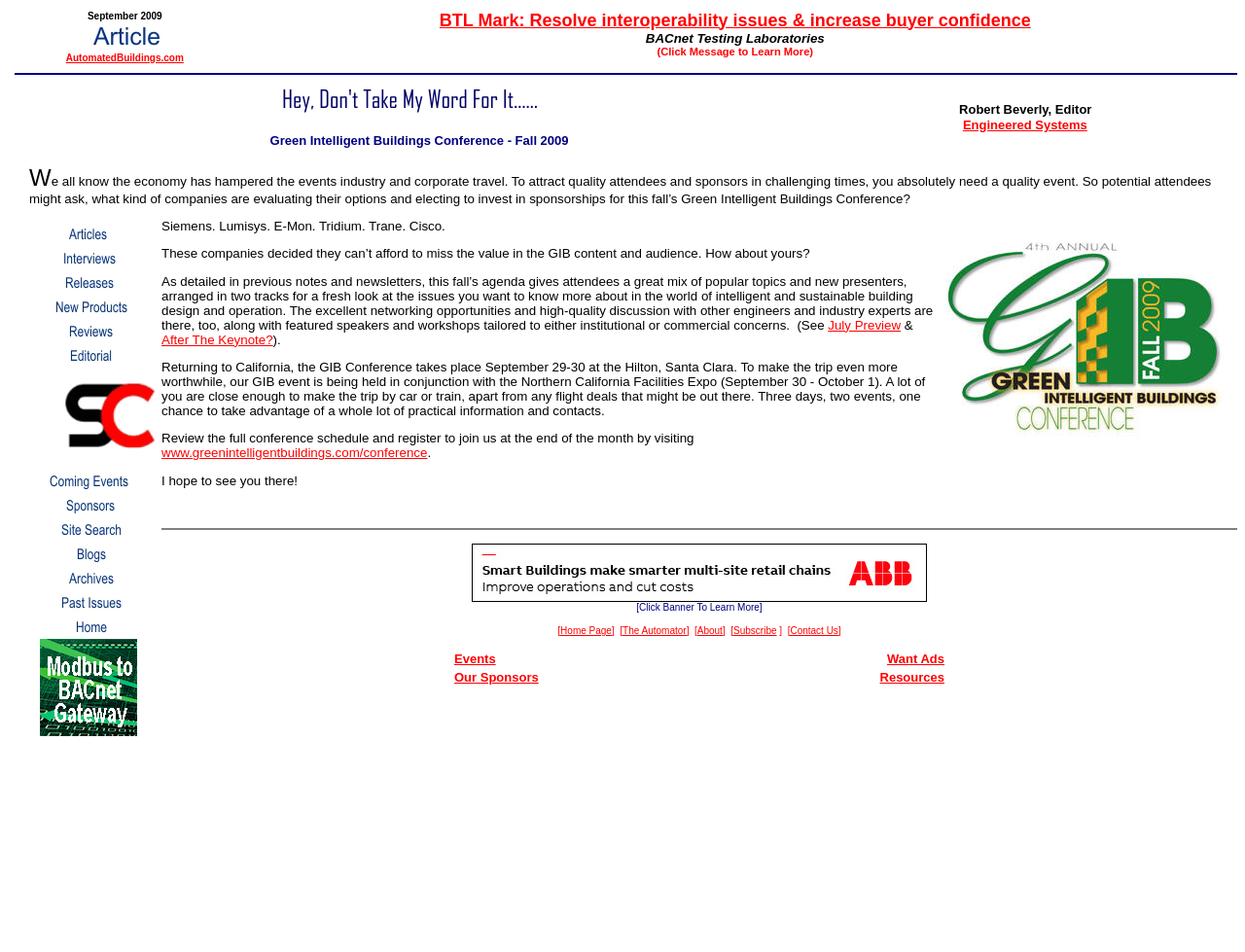Bounding box coordinates must be specified in the format (top-left x, top-left y, bottom-right x, bottom-right y). All values should be floating point numbers between 0 and 1. What are the bounding box coordinates of the UI element described as: [Contact Us]

[0.633, 0.657, 0.676, 0.668]